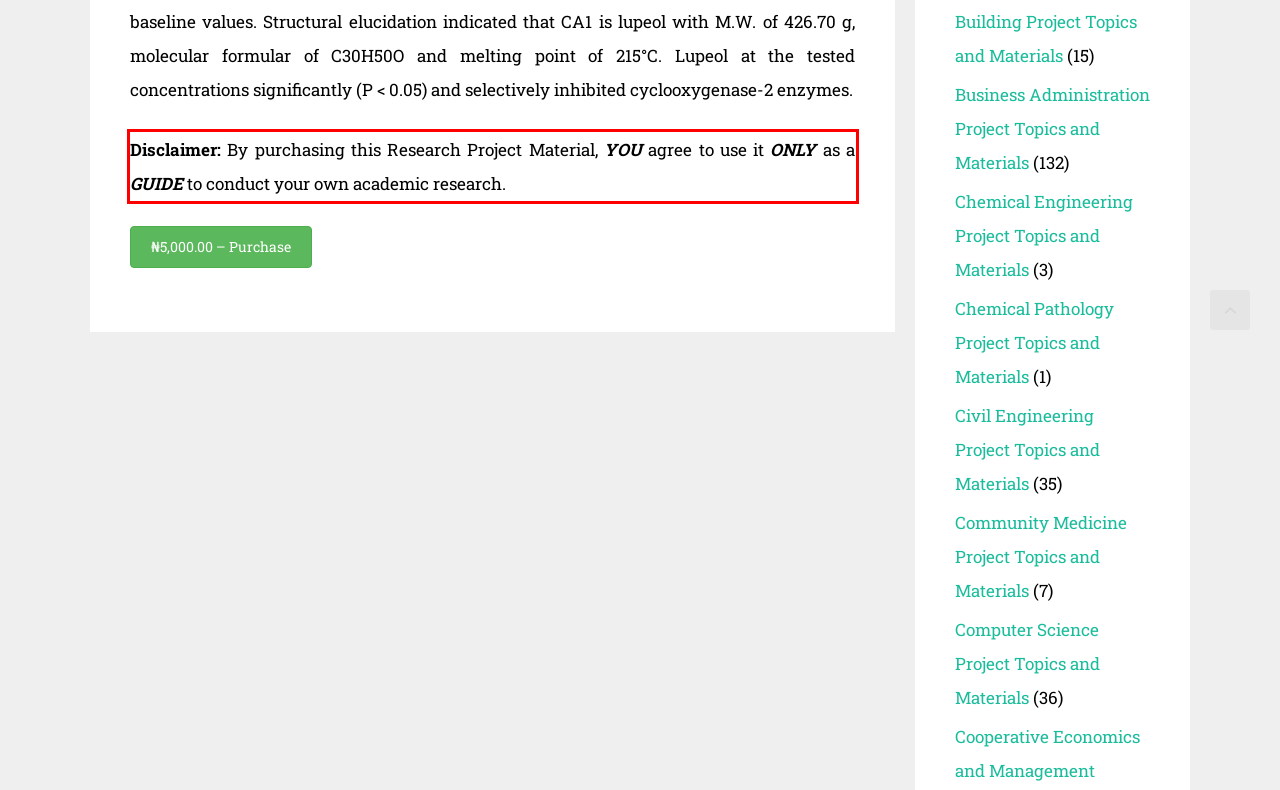Extract and provide the text found inside the red rectangle in the screenshot of the webpage.

Disclaimer: By purchasing this Research Project Material, YOU agree to use it ONLY as a GUIDE to conduct your own academic research.